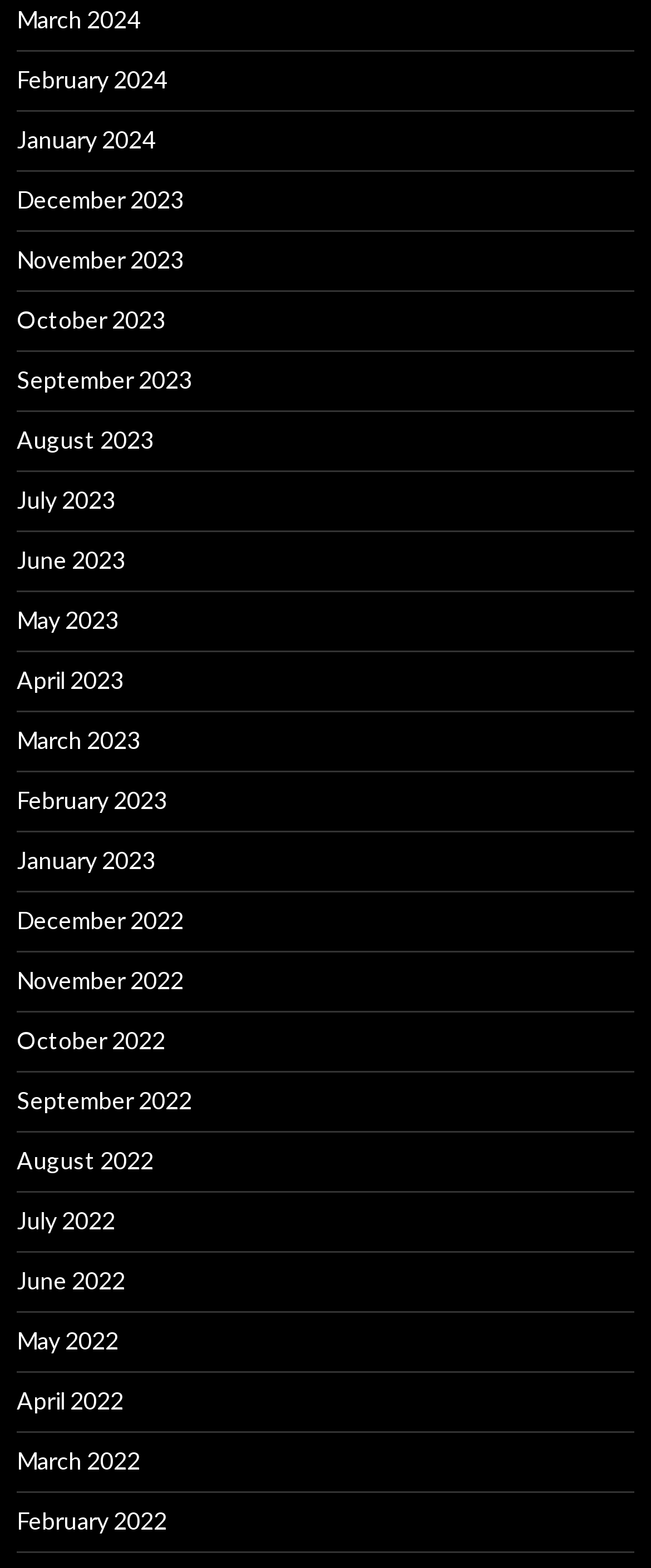Locate the bounding box coordinates of the element that should be clicked to fulfill the instruction: "view March 2024".

[0.026, 0.003, 0.215, 0.021]